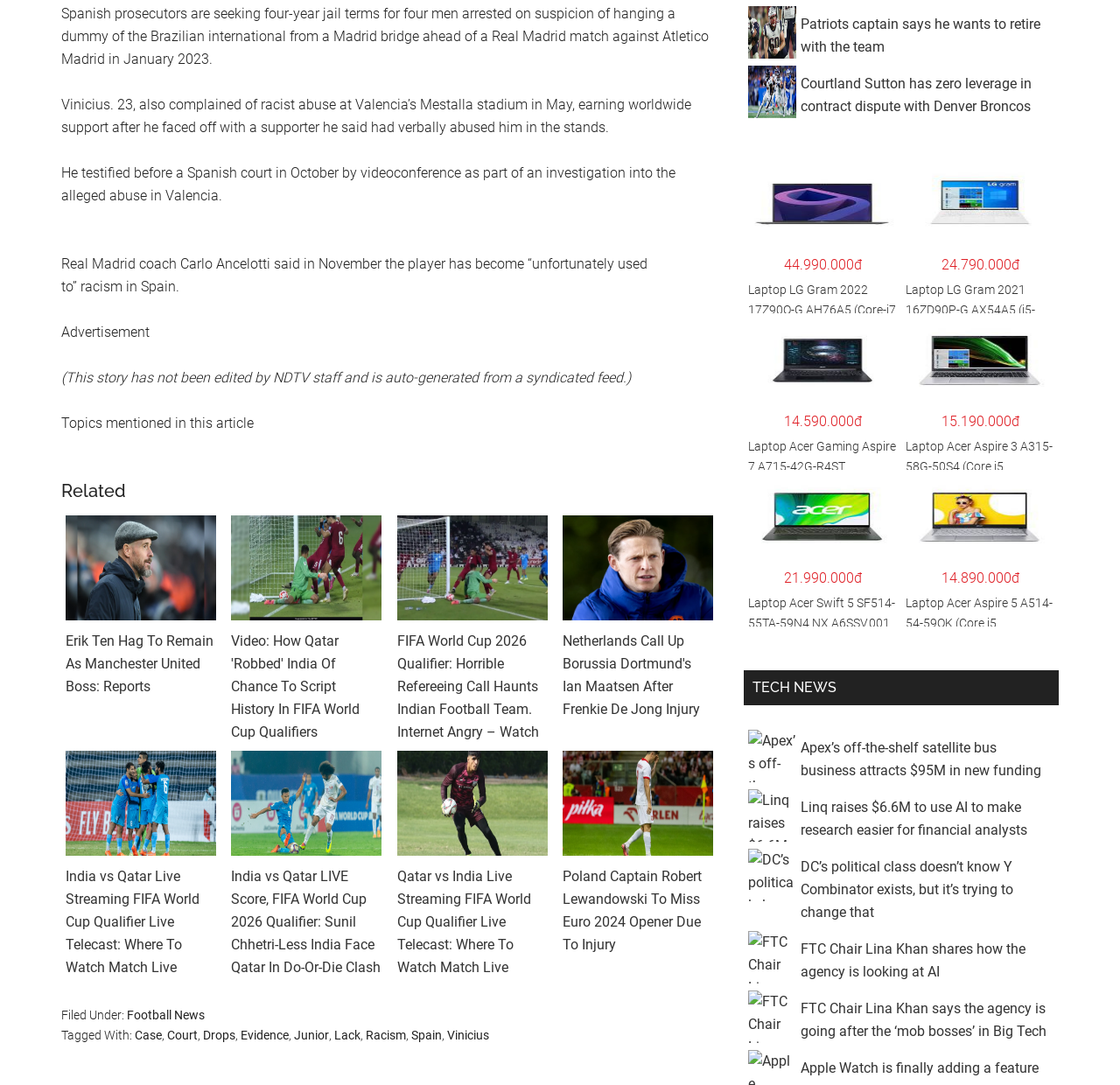What is the topic of the article?
Look at the image and provide a detailed response to the question.

The article discusses the racism faced by Vinicius, a Brazilian footballer, in Spain, and the reactions of his coach and others to the incident.